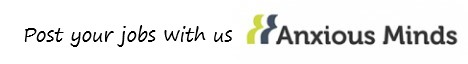Provide a brief response to the question below using a single word or phrase: 
What is the name of the organization featured in the logo?

Anxious Minds